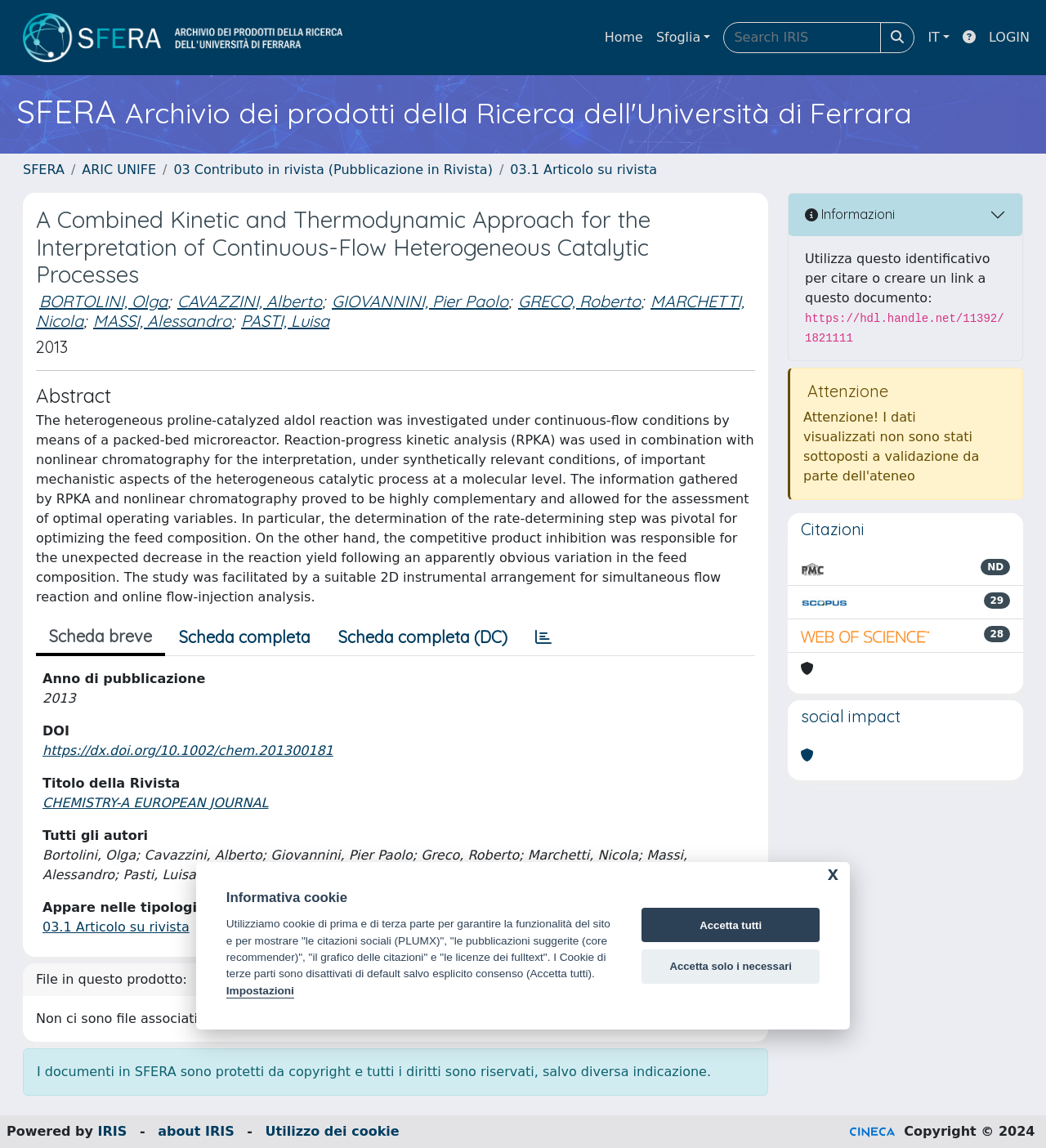Describe all the key features and sections of the webpage thoroughly.

This webpage is about a research article titled "A Combined Kinetic and Thermodynamic Approach for the Interpretation of Continuous-Flow Heterogeneous Catalytic Processes". The page is divided into several sections, with a navigation menu at the top and a search bar on the right side. 

Below the navigation menu, there is a heading that displays the title of the article. The authors' names, BORTOLINI, Olga; CAVAZZINI, Alberto; GIOVANNINI, Pier Paolo; GRECO, Roberto; MARCHETTI, Nicola; MASSI, Alessandro; PASTI, Luisa, are listed below the title. 

The article's abstract is provided, which discusses the heterogeneous proline-catalyzed aldol reaction under continuous-flow conditions. The abstract is followed by a section with tabs, including "Scheda breve", "Scheda completa", "Scheda completa (DC)", and an icon. 

The main content of the page is organized into sections, including publication information, such as the year 2013, DOI, and title of the journal, "CHEMISTRY-A EUROPEAN JOURNAL". The authors' names are listed again, and there is a section for "File in questo prodotto", which indicates that there are no files associated with this product. 

A section on the right side of the page provides information on citations, including links to PMC, Scopus, and ISI. There is also a section on social impact, but it appears to be disabled due to cookie settings. 

At the bottom of the page, there is a footer section with a copyright notice and a link to IRIS.